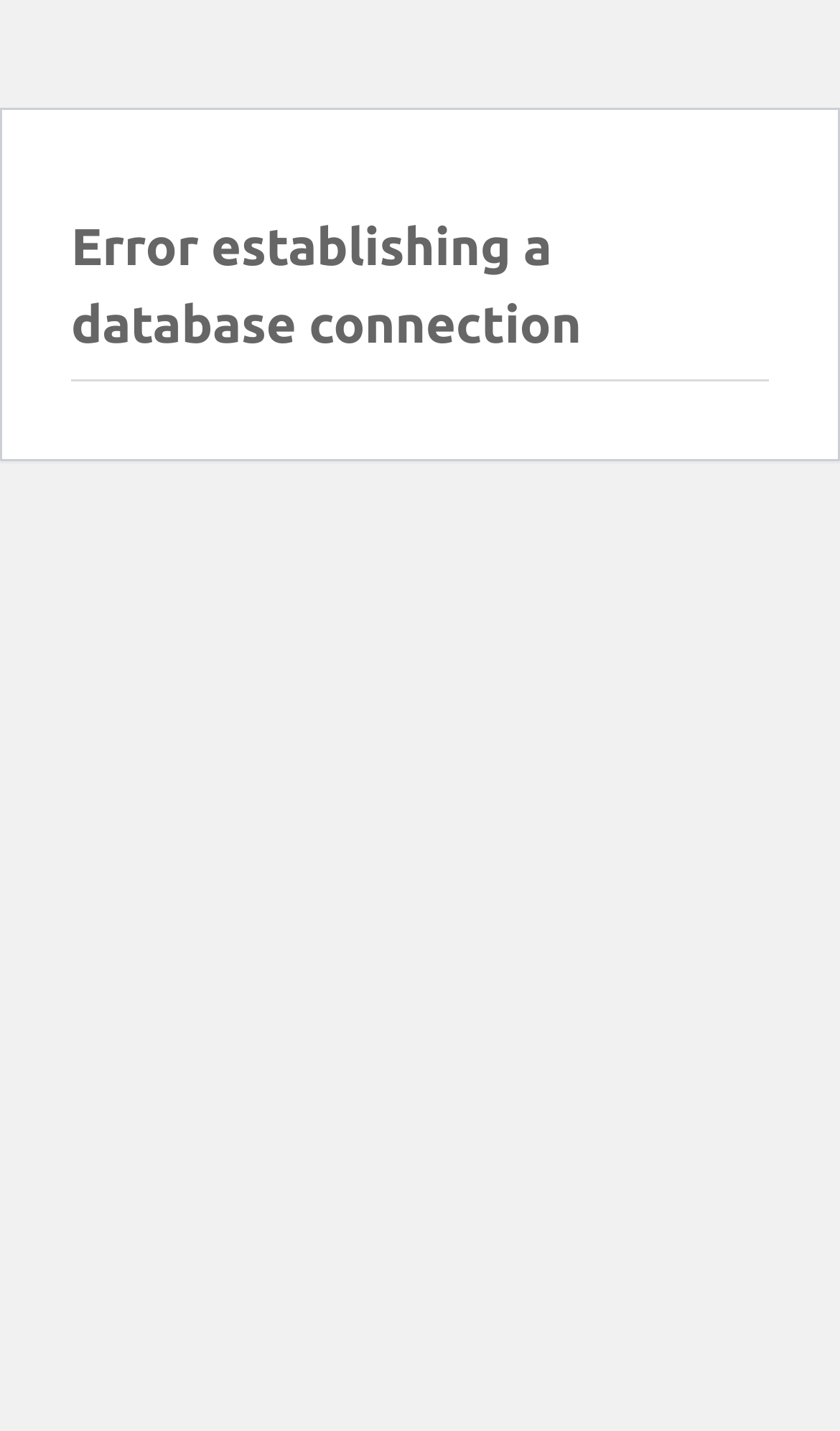Please locate and retrieve the main header text of the webpage.

Error establishing a database connection